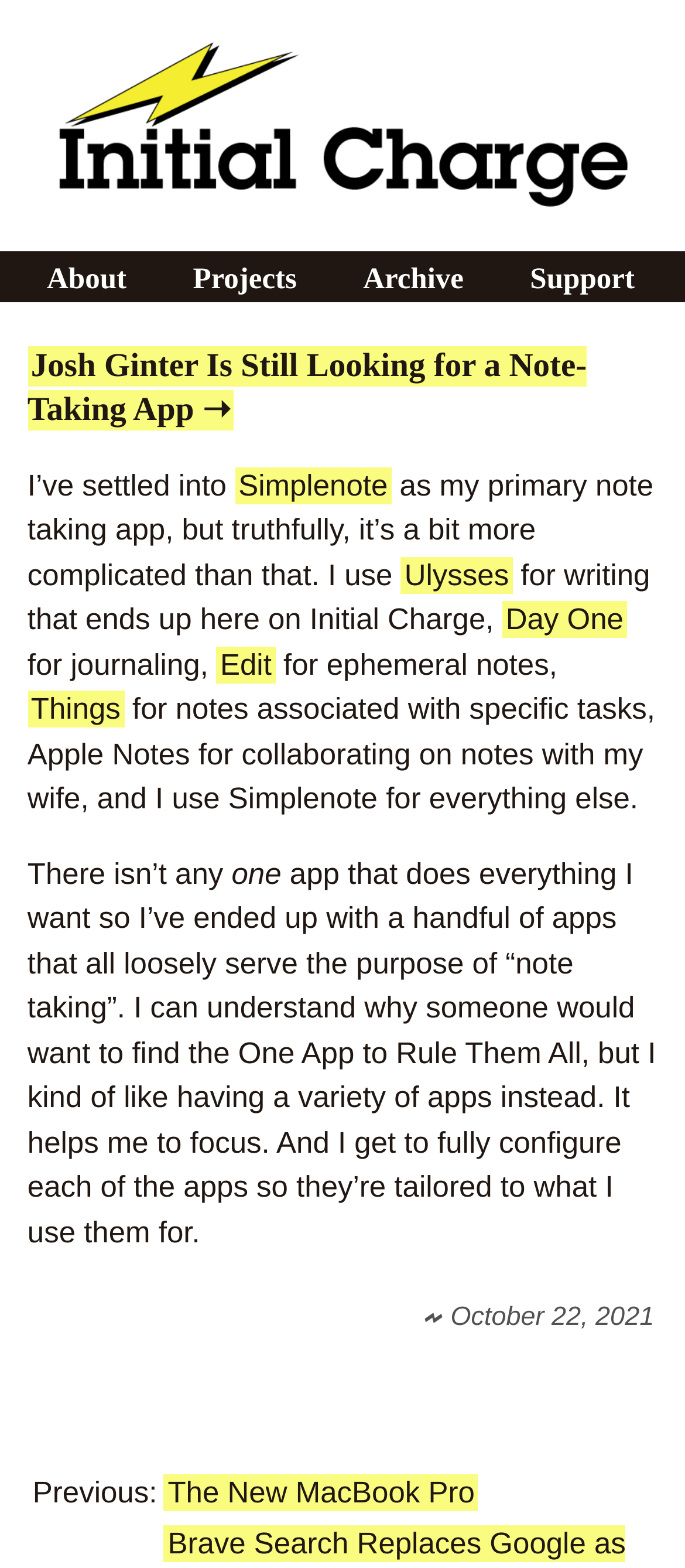Locate the bounding box coordinates of the element that should be clicked to fulfill the instruction: "view August 2020".

None